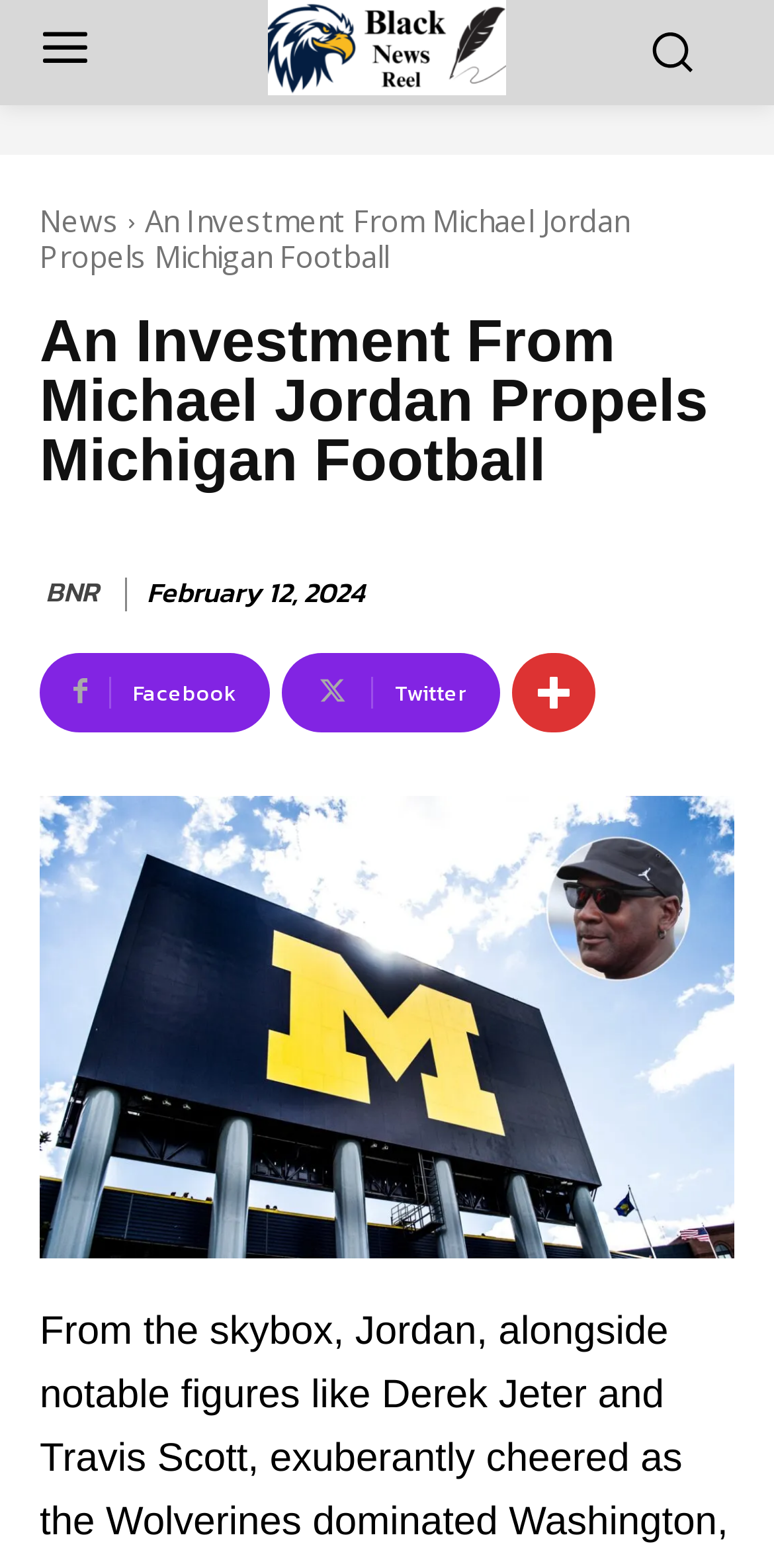What is the logo of the website?
Using the visual information, answer the question in a single word or phrase.

Logo